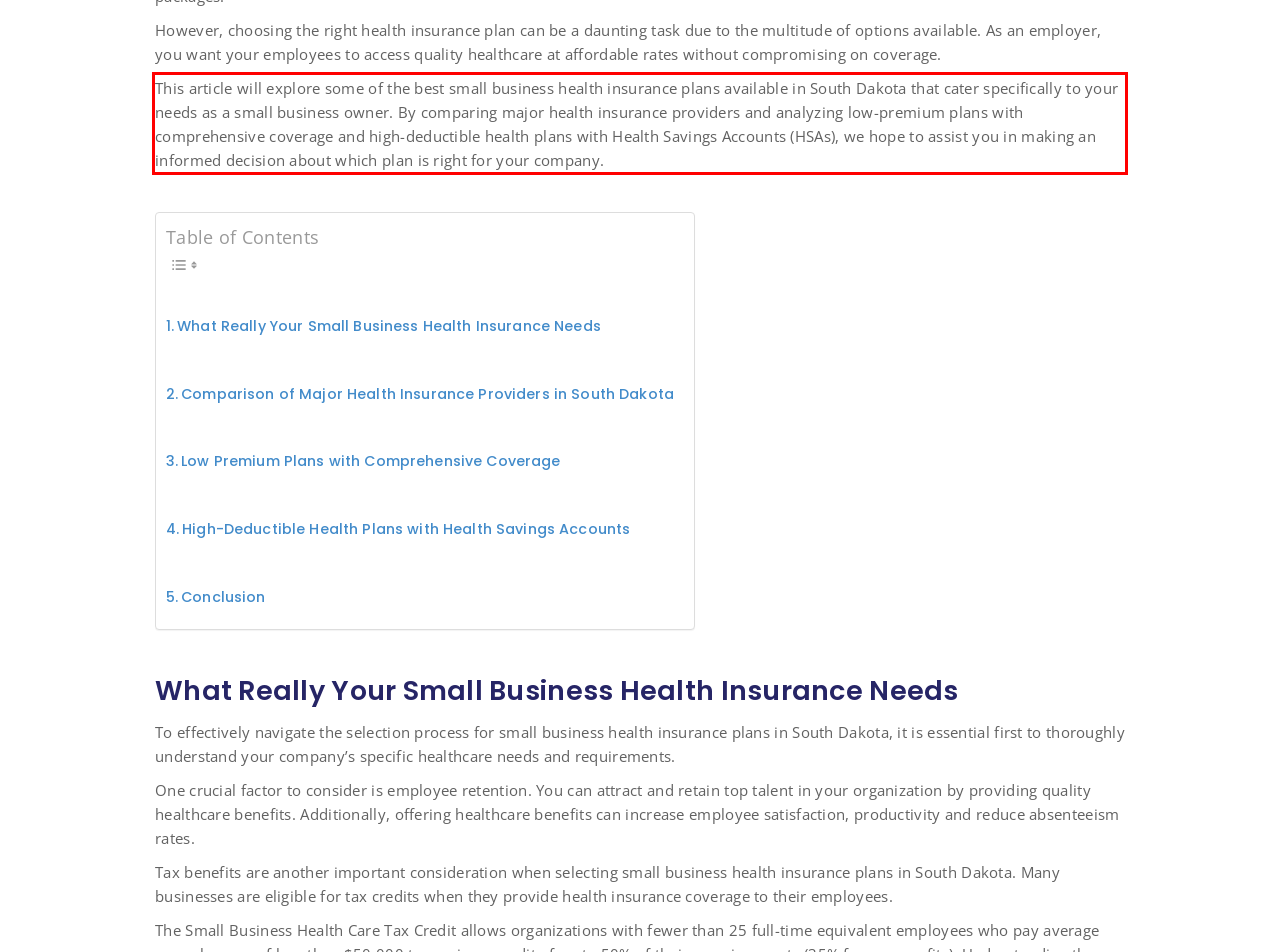Look at the provided screenshot of the webpage and perform OCR on the text within the red bounding box.

This article will explore some of the best small business health insurance plans available in South Dakota that cater specifically to your needs as a small business owner. By comparing major health insurance providers and analyzing low-premium plans with comprehensive coverage and high-deductible health plans with Health Savings Accounts (HSAs), we hope to assist you in making an informed decision about which plan is right for your company.